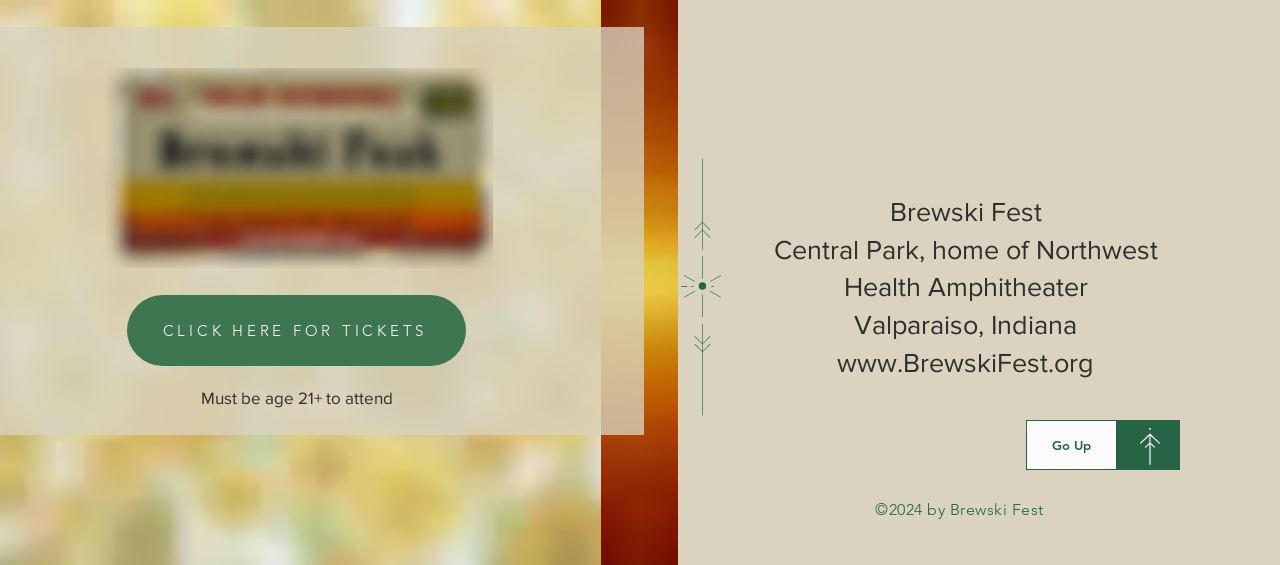Respond with a single word or phrase to the following question: What is the website for the Brewski Fest?

www.BrewskiFest.org